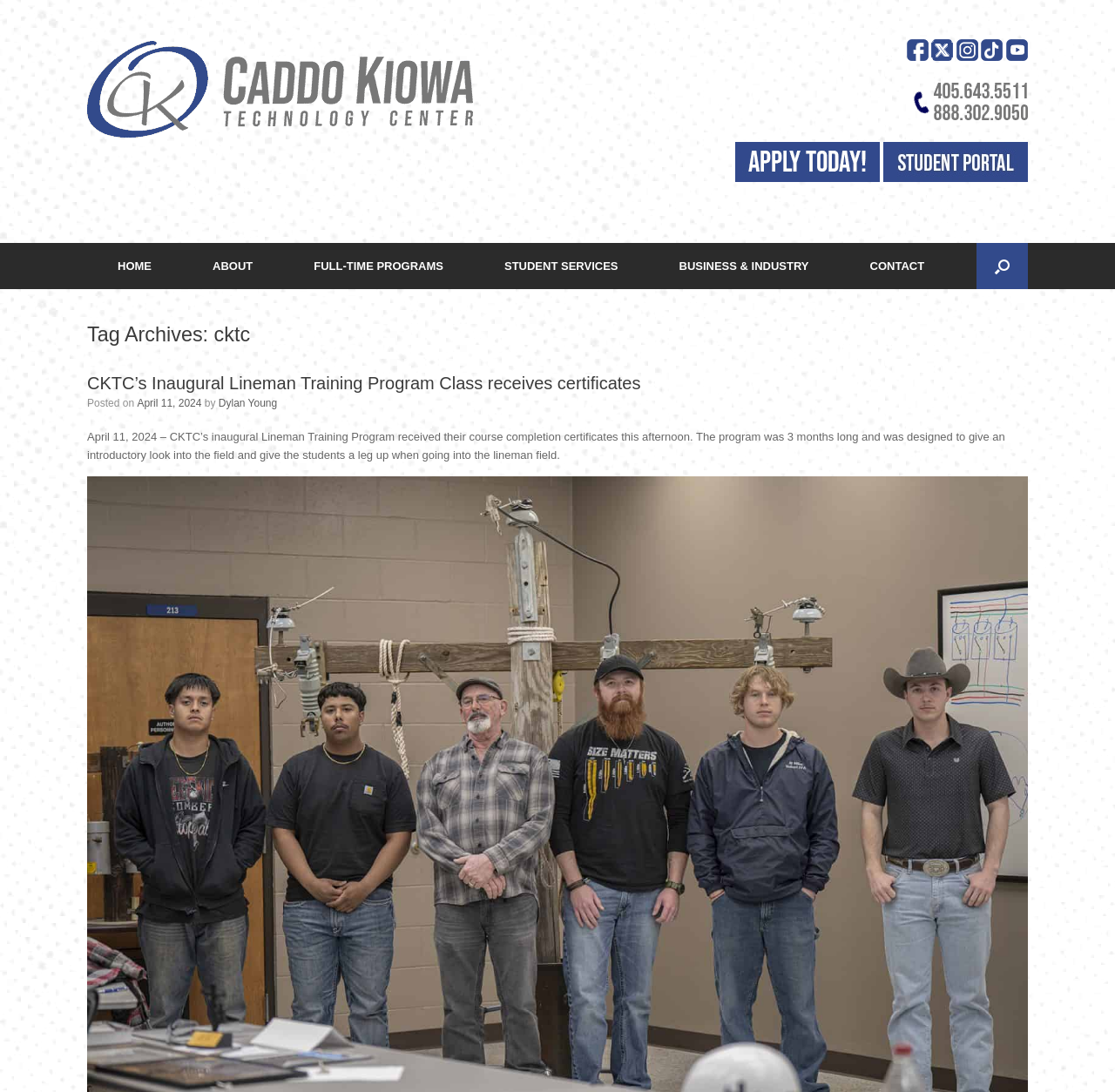Determine the bounding box coordinates for the HTML element mentioned in the following description: "January 2023". The coordinates should be a list of four floats ranging from 0 to 1, represented as [left, top, right, bottom].

None